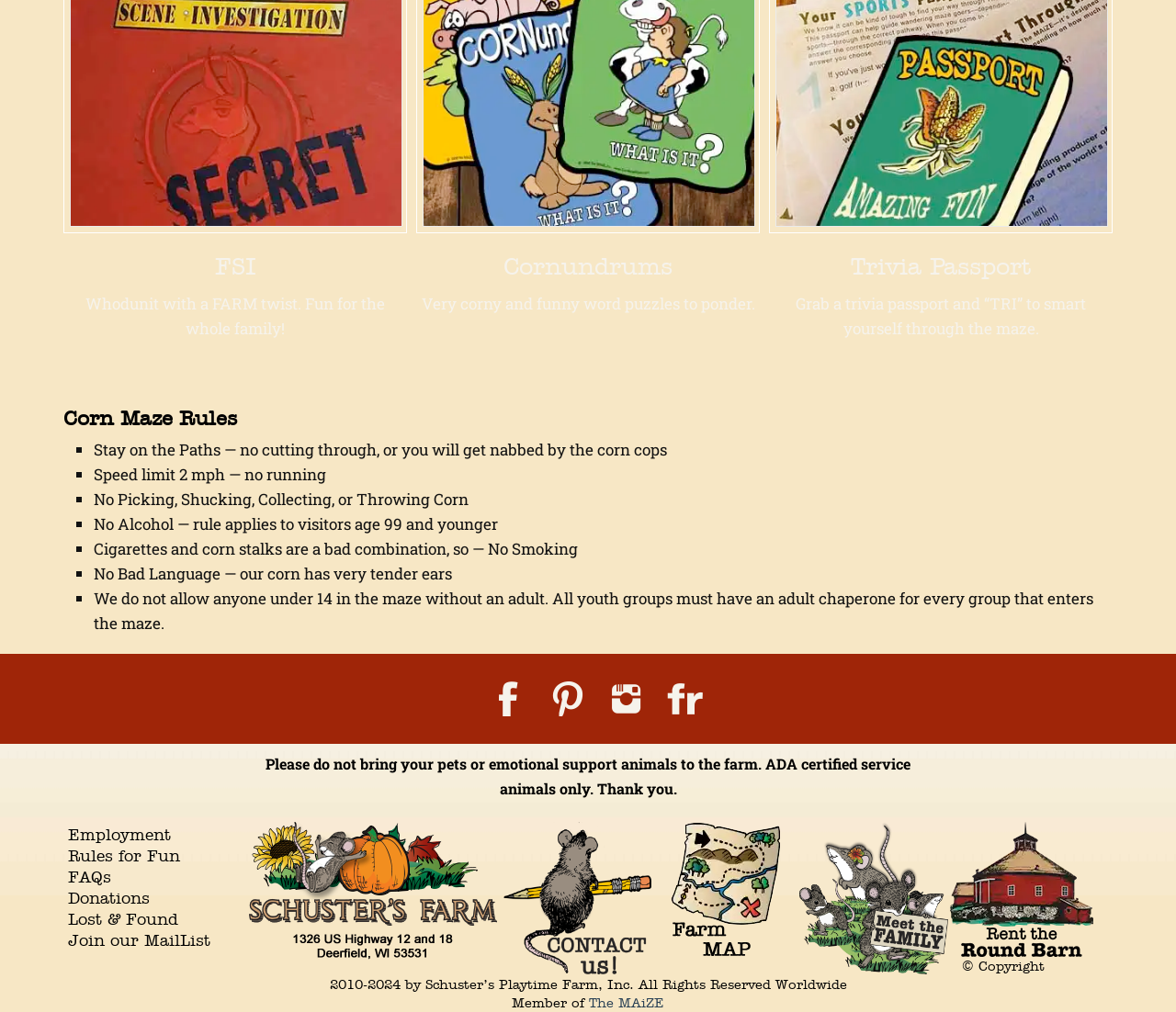What type of animals are allowed in the farm?
Give a single word or phrase as your answer by examining the image.

ADA certified service animals